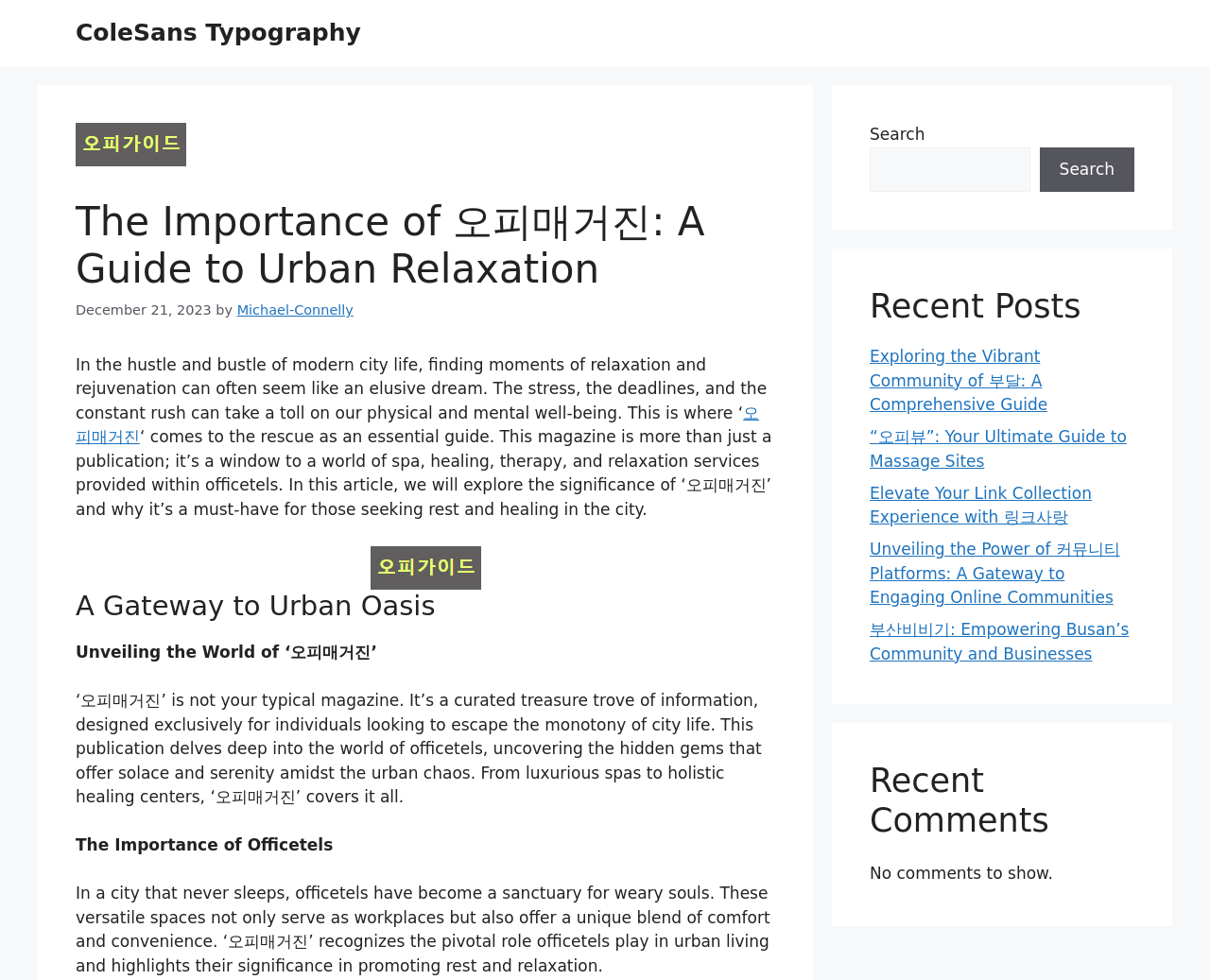Determine the bounding box coordinates of the clickable region to execute the instruction: "Go to the Contact page". The coordinates should be four float numbers between 0 and 1, denoted as [left, top, right, bottom].

None